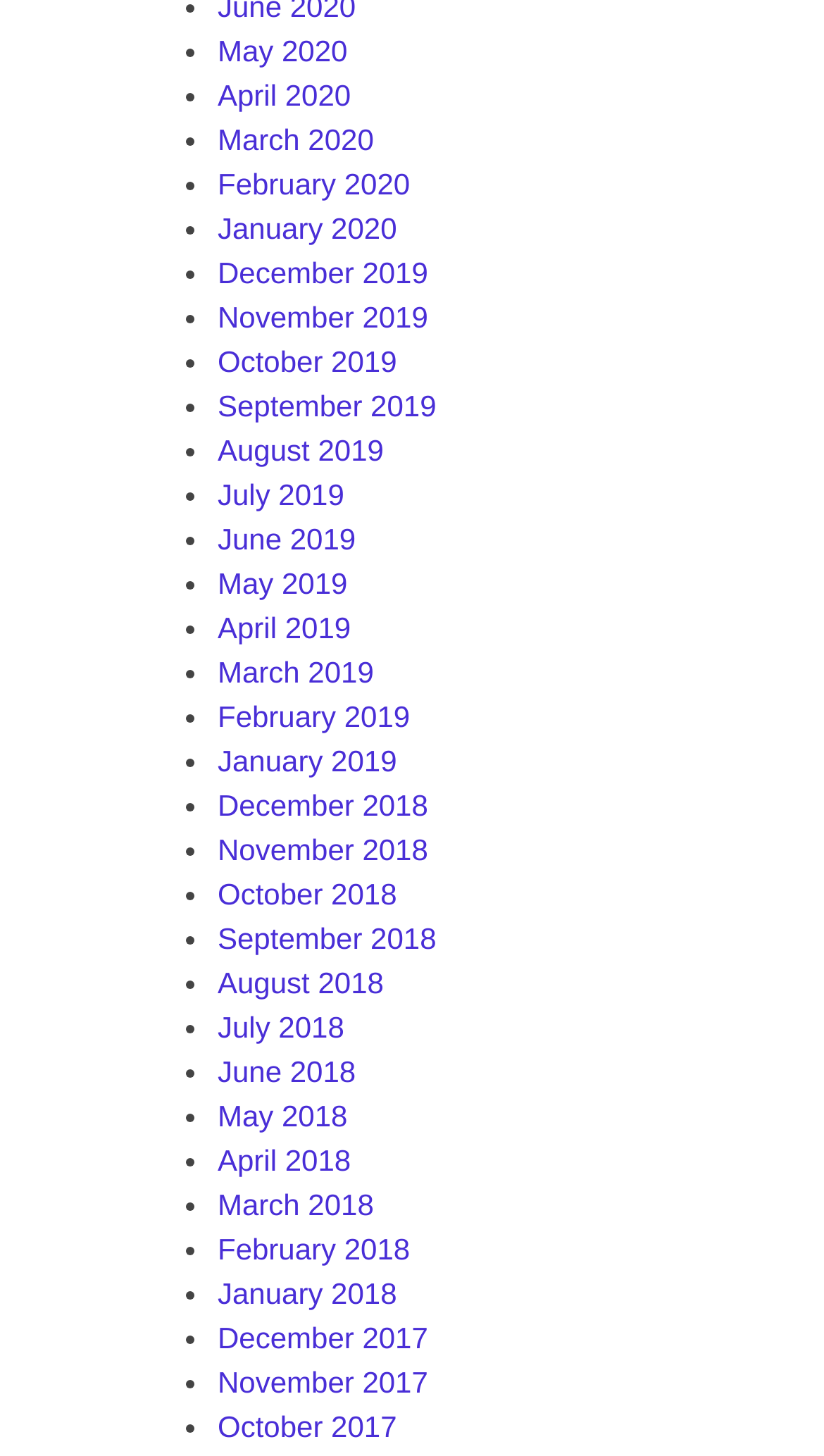Find the bounding box of the UI element described as: "March 2018". The bounding box coordinates should be given as four float values between 0 and 1, i.e., [left, top, right, bottom].

[0.264, 0.816, 0.454, 0.839]